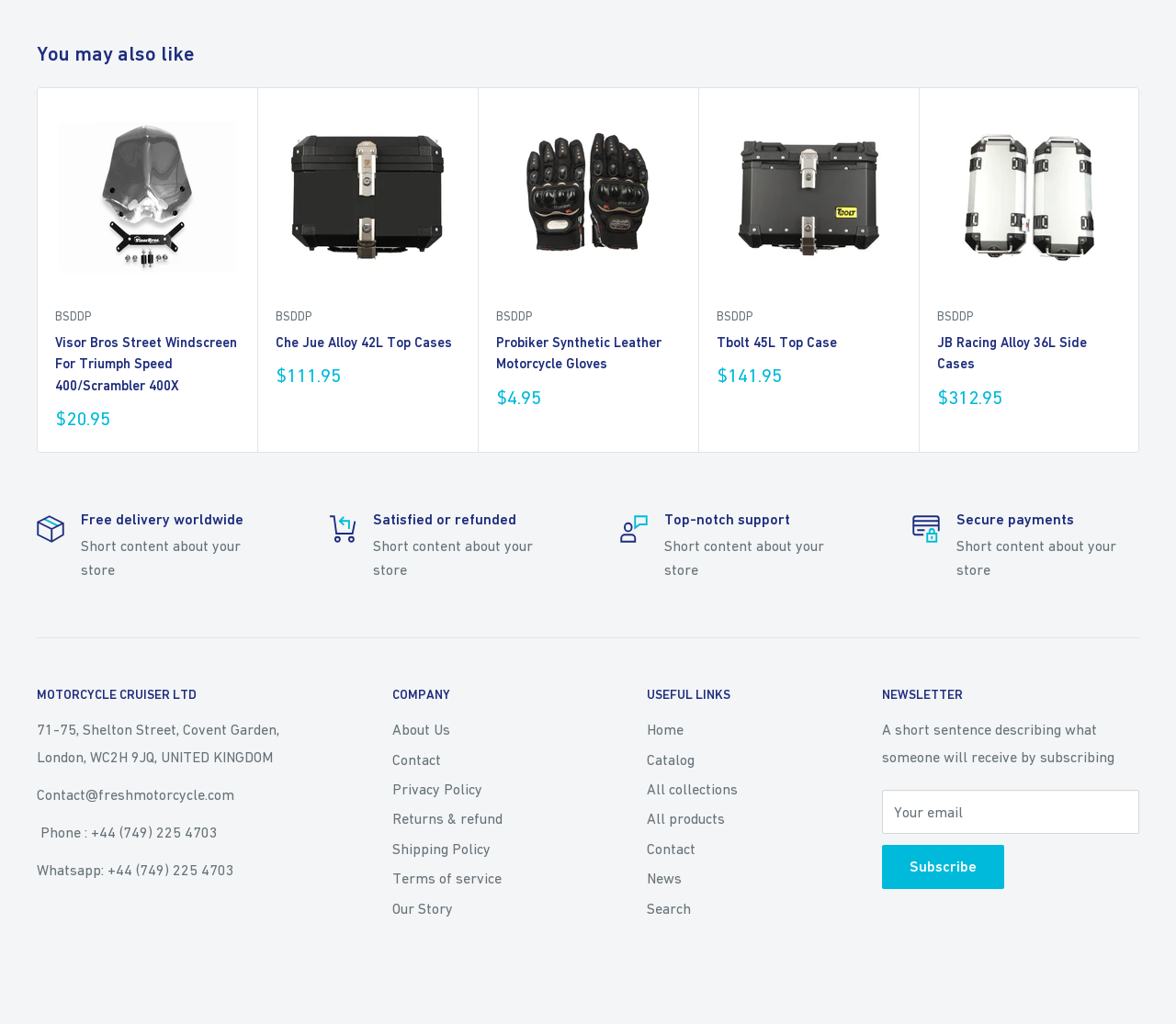Please identify the bounding box coordinates of where to click in order to follow the instruction: "Click on the 'Visor Bros Street Windscreen For Triumph Speed 400/Scrambler 400X' link".

[0.047, 0.103, 0.203, 0.283]